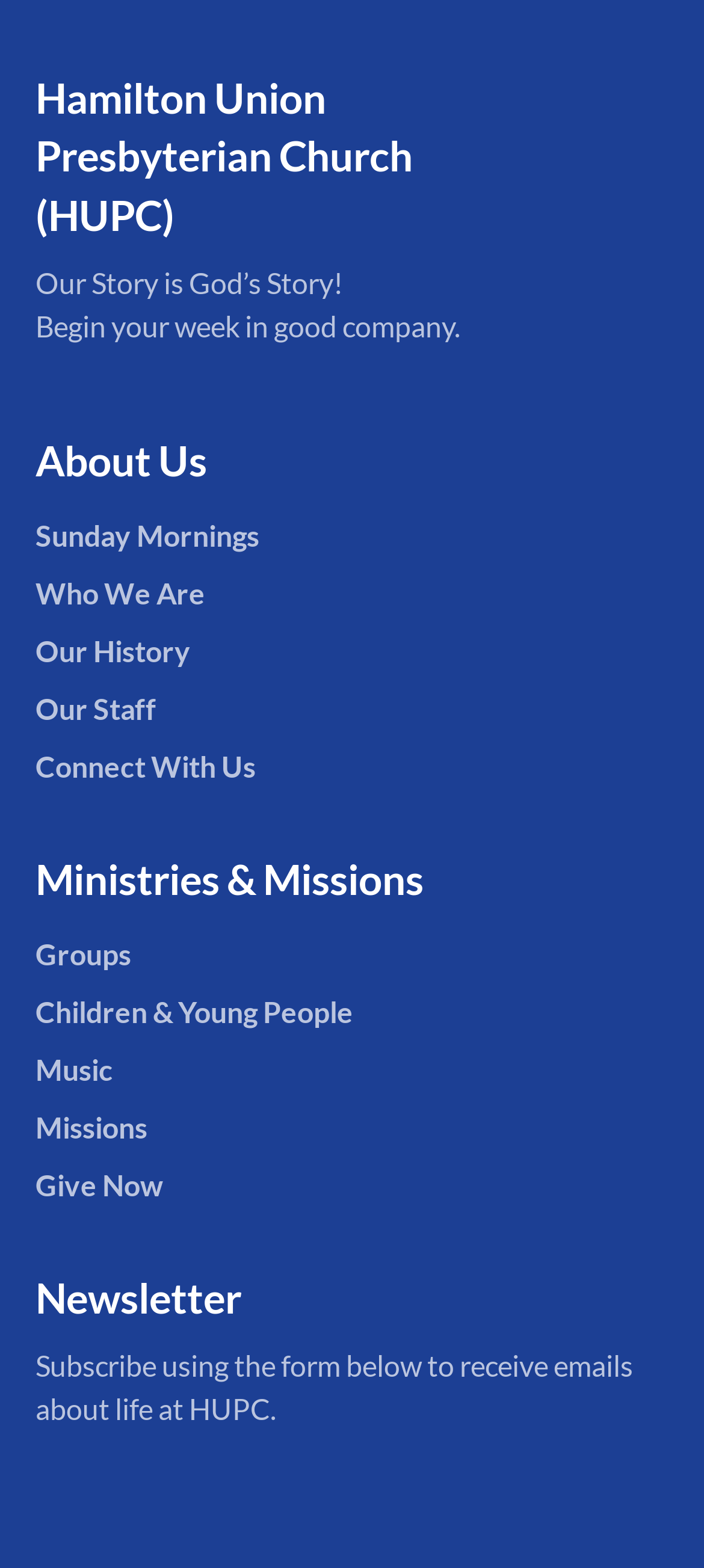Answer the question using only a single word or phrase: 
What is the theme of the webpage?

Church